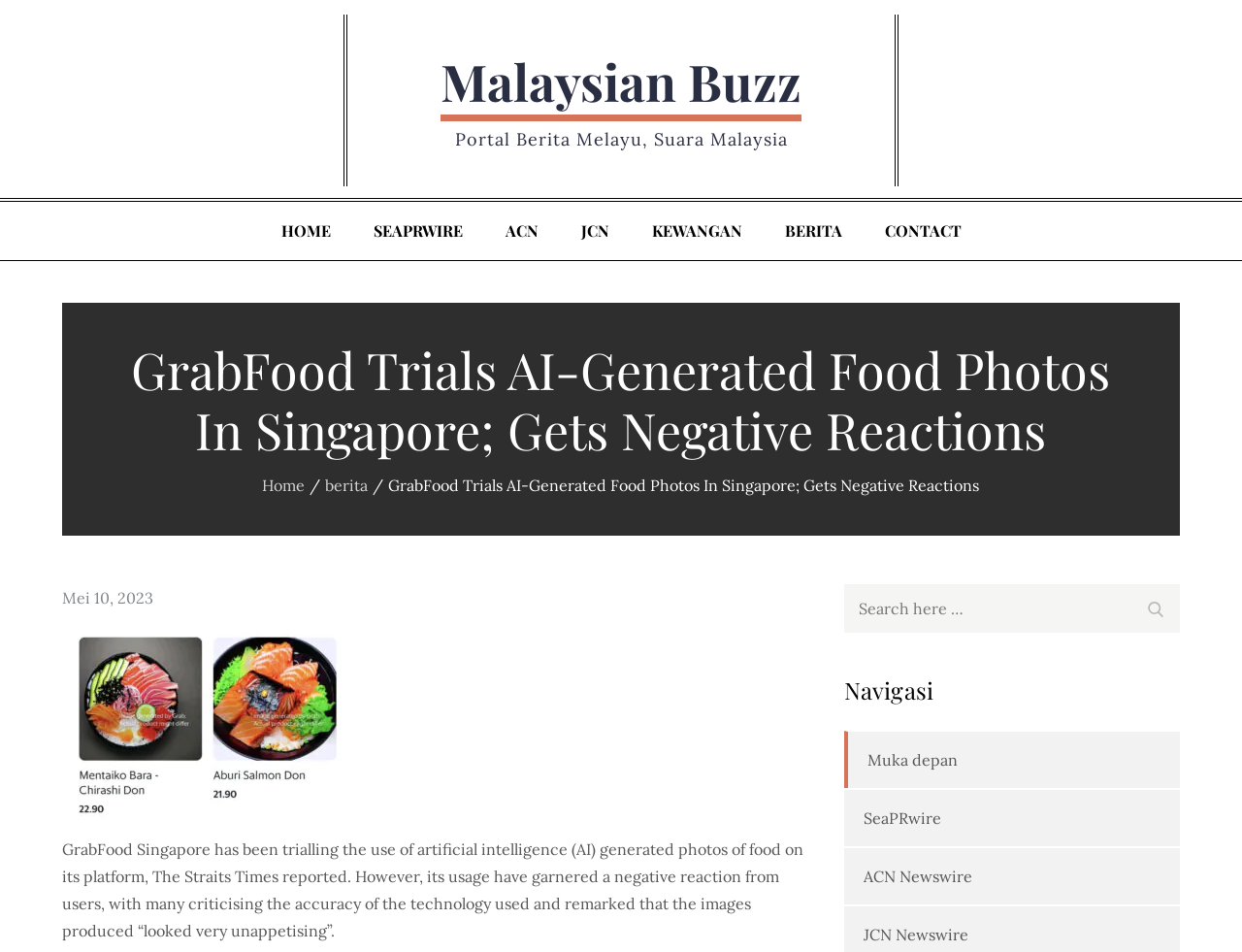Produce an elaborate caption capturing the essence of the webpage.

The webpage is a news article from Malaysian Buzz, with the title "GrabFood Trials AI-Generated Food Photos In Singapore; Gets Negative Reactions". At the top, there is a heading "Malaysian Buzz" with a link to the website's homepage. Below it, there is a tagline "Portal Berita Melayu, Suara Malaysia".

On the top navigation bar, there are several links to different sections of the website, including "HOME", "SEAPRWIRE", "ACN", "JCN", "KEWANGAN", "BERITA", and "CONTACT".

The main content of the webpage is the news article, which has a heading "GrabFood Trials AI-Generated Food Photos In Singapore; Gets Negative Reactions". Below the heading, there is a breadcrumb navigation bar with links to "Home" and "berita".

The article starts with a posted date "Mei 10, 2023" and features an image related to GrabFood's AI-generated food photos. The article text is divided into several paragraphs, describing how GrabFood Singapore has been trialling the use of AI-generated photos of food on its platform, but received negative reactions from users who criticized the accuracy of the technology.

On the right side of the article, there is a search bar with a label "Search for:" and a search button. Below the search bar, there is a navigation section with links to "Muka depan", "SeaPRwire", "ACN Newswire", and "JCN Newswire".